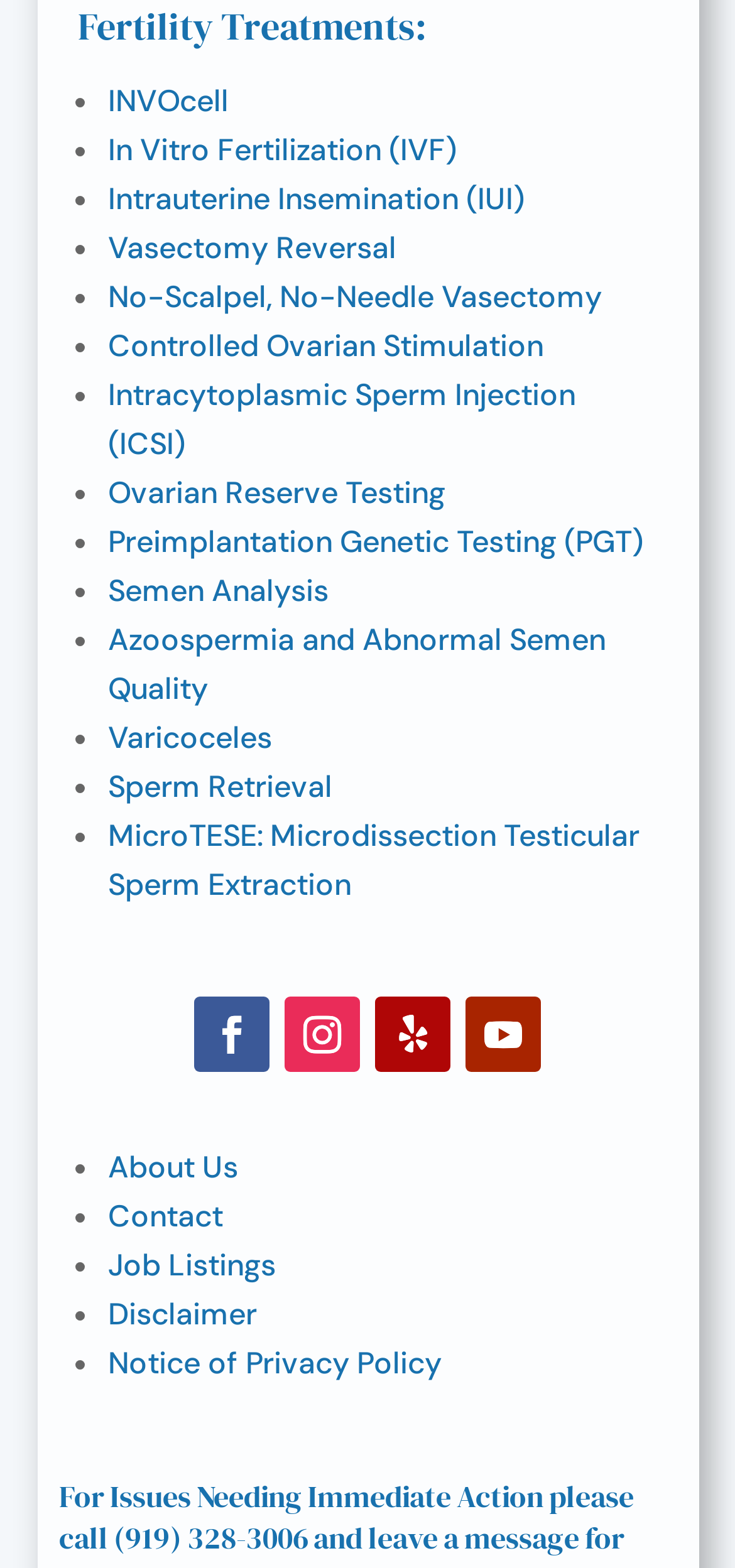Answer the question in one word or a short phrase:
What is the phone number listed at the bottom of the webpage?

(919) 328-3006